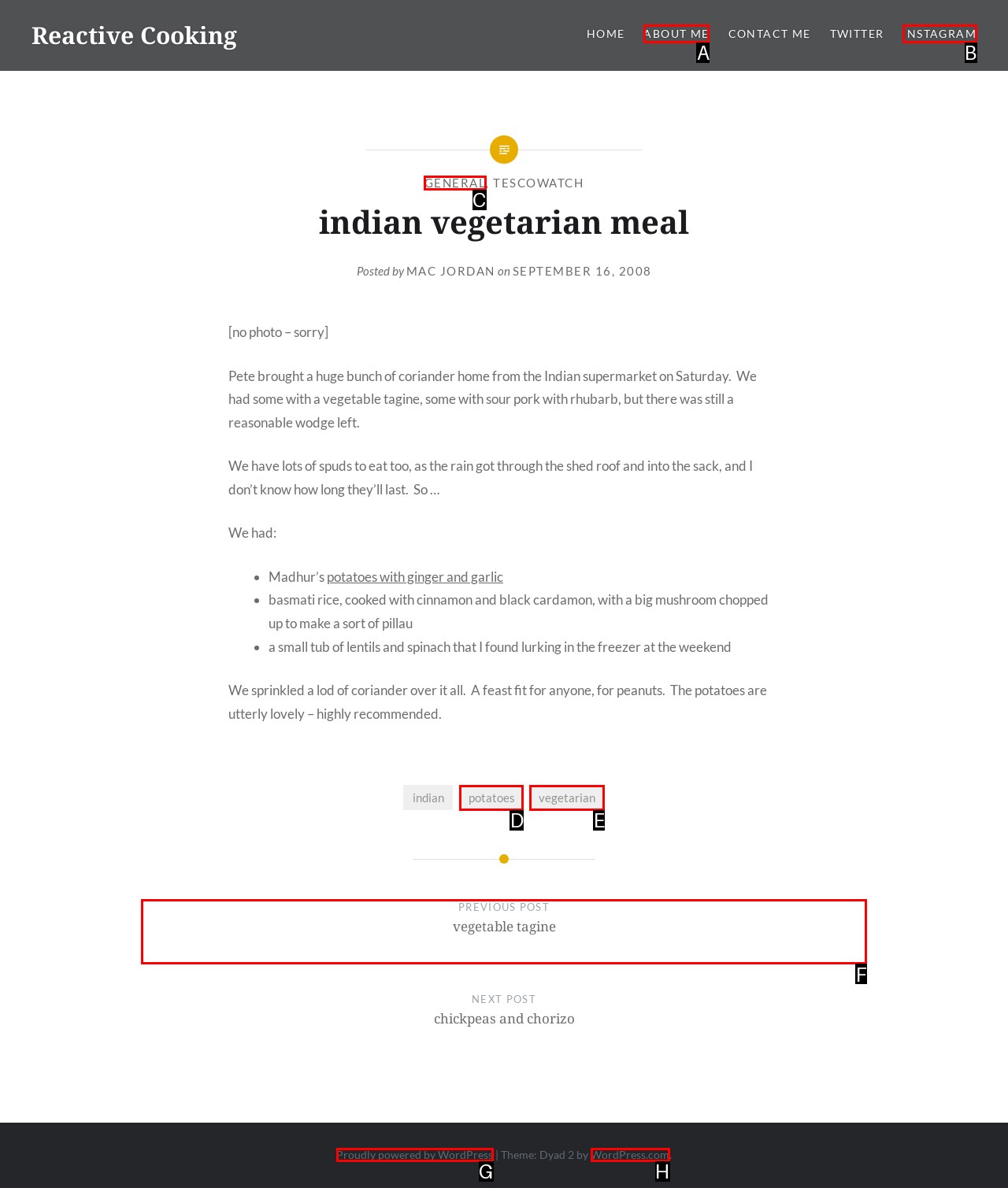Choose the option that matches the following description: about me
Answer with the letter of the correct option.

A